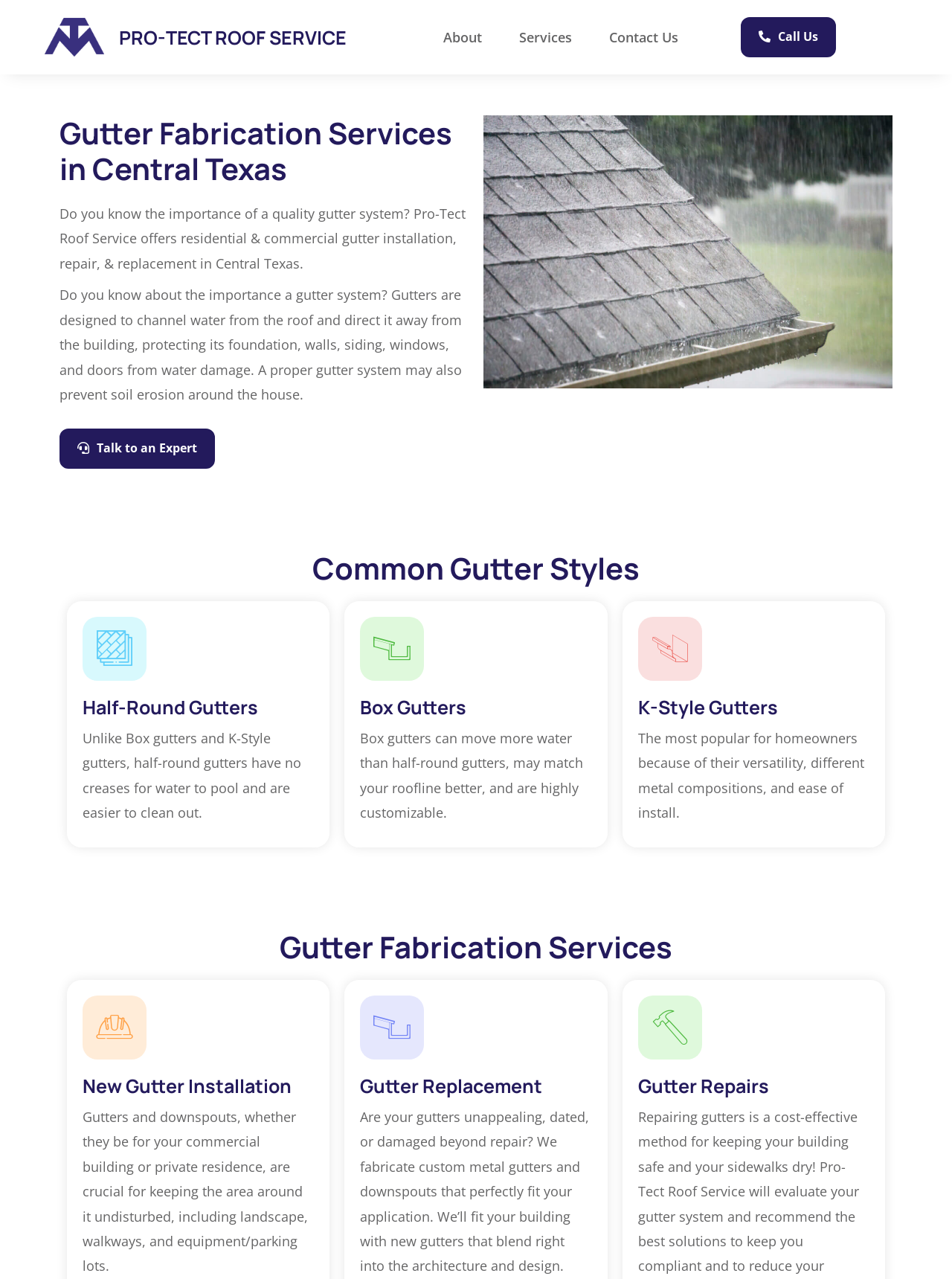Please determine the bounding box of the UI element that matches this description: Talk to an Expert. The coordinates should be given as (top-left x, top-left y, bottom-right x, bottom-right y), with all values between 0 and 1.

[0.062, 0.335, 0.226, 0.367]